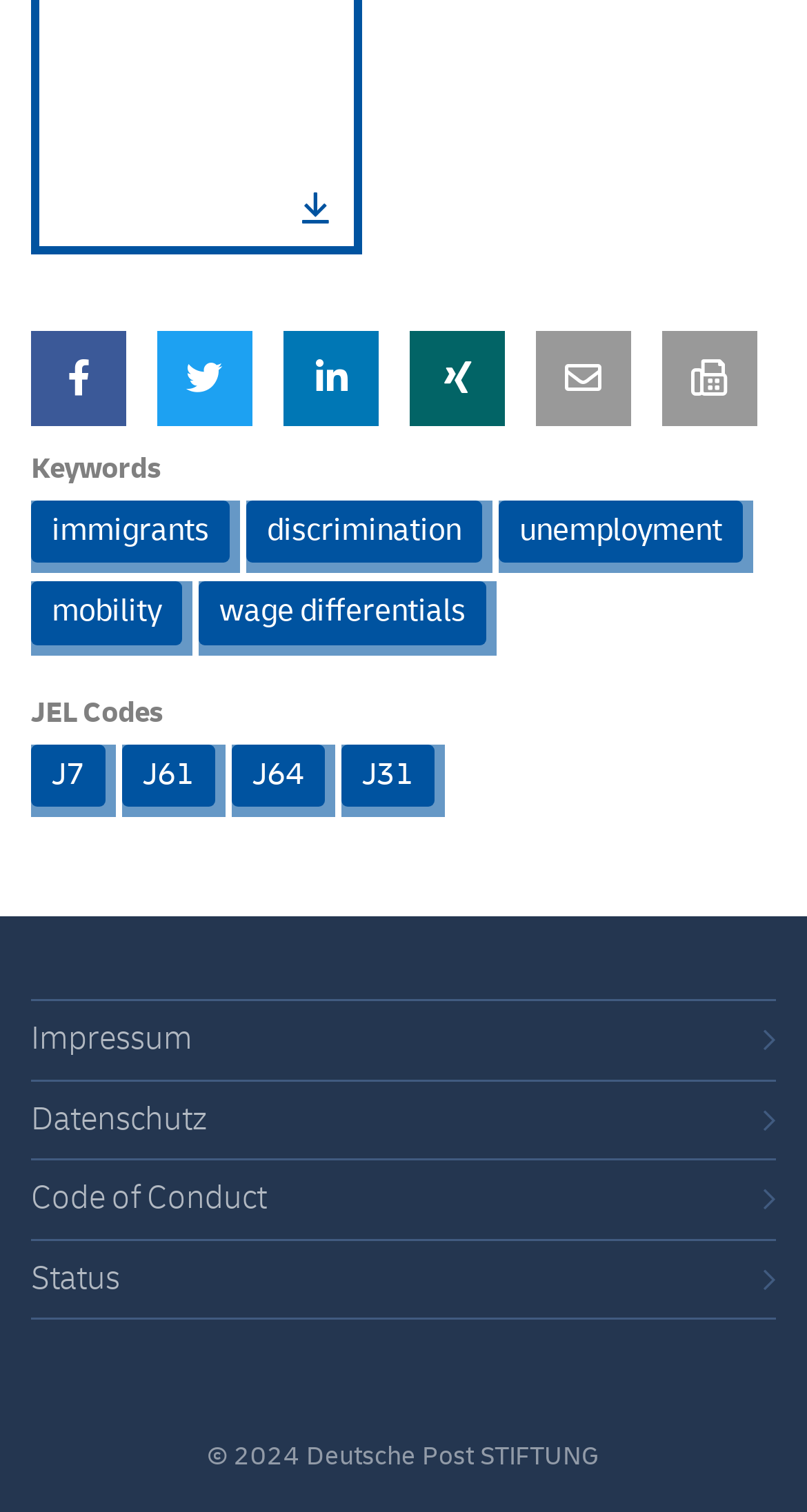Can you identify the bounding box coordinates of the clickable region needed to carry out this instruction: 'view JEL Codes'? The coordinates should be four float numbers within the range of 0 to 1, stated as [left, top, right, bottom].

[0.038, 0.452, 0.962, 0.492]